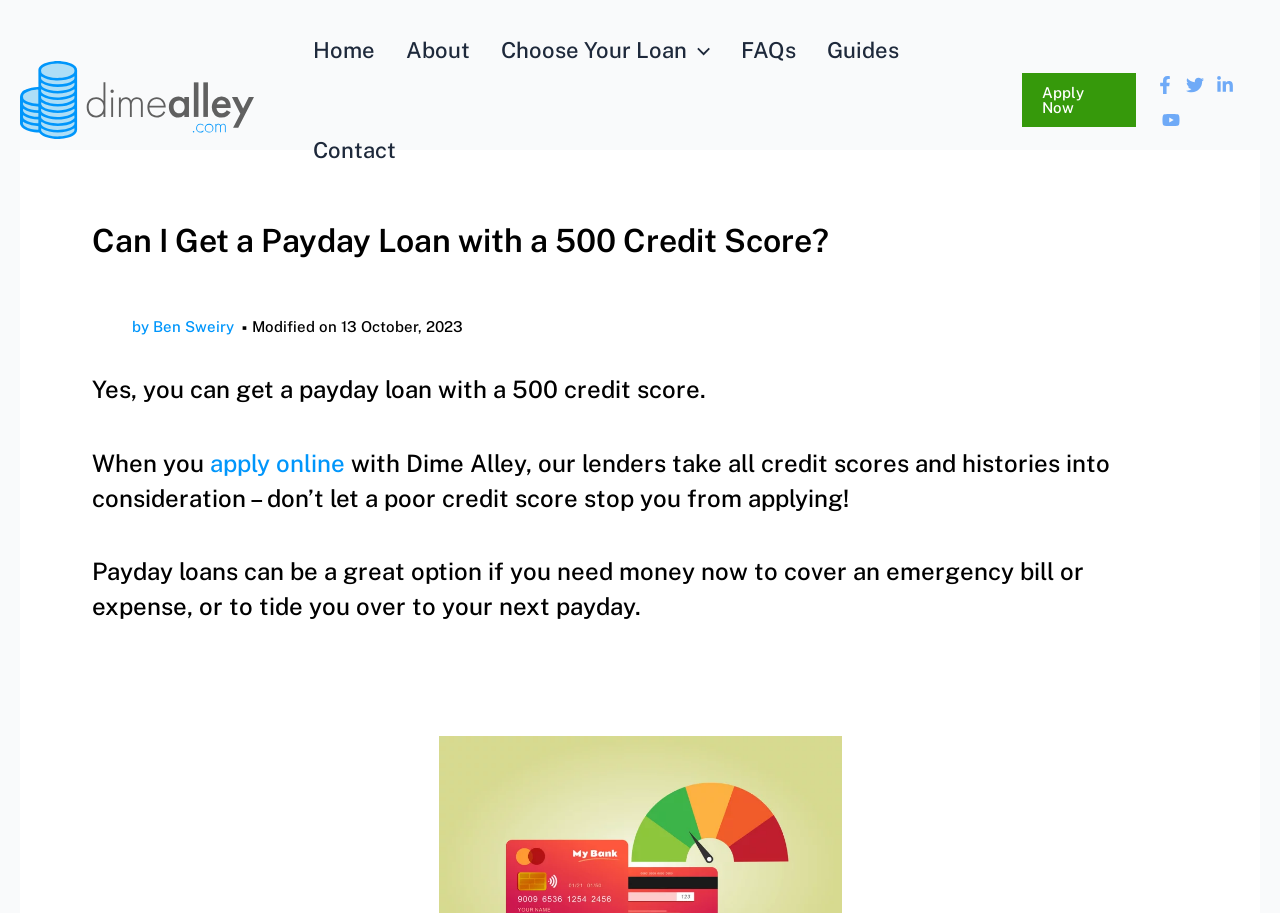When was the article last modified?
Answer the question using a single word or phrase, according to the image.

13 October, 2023